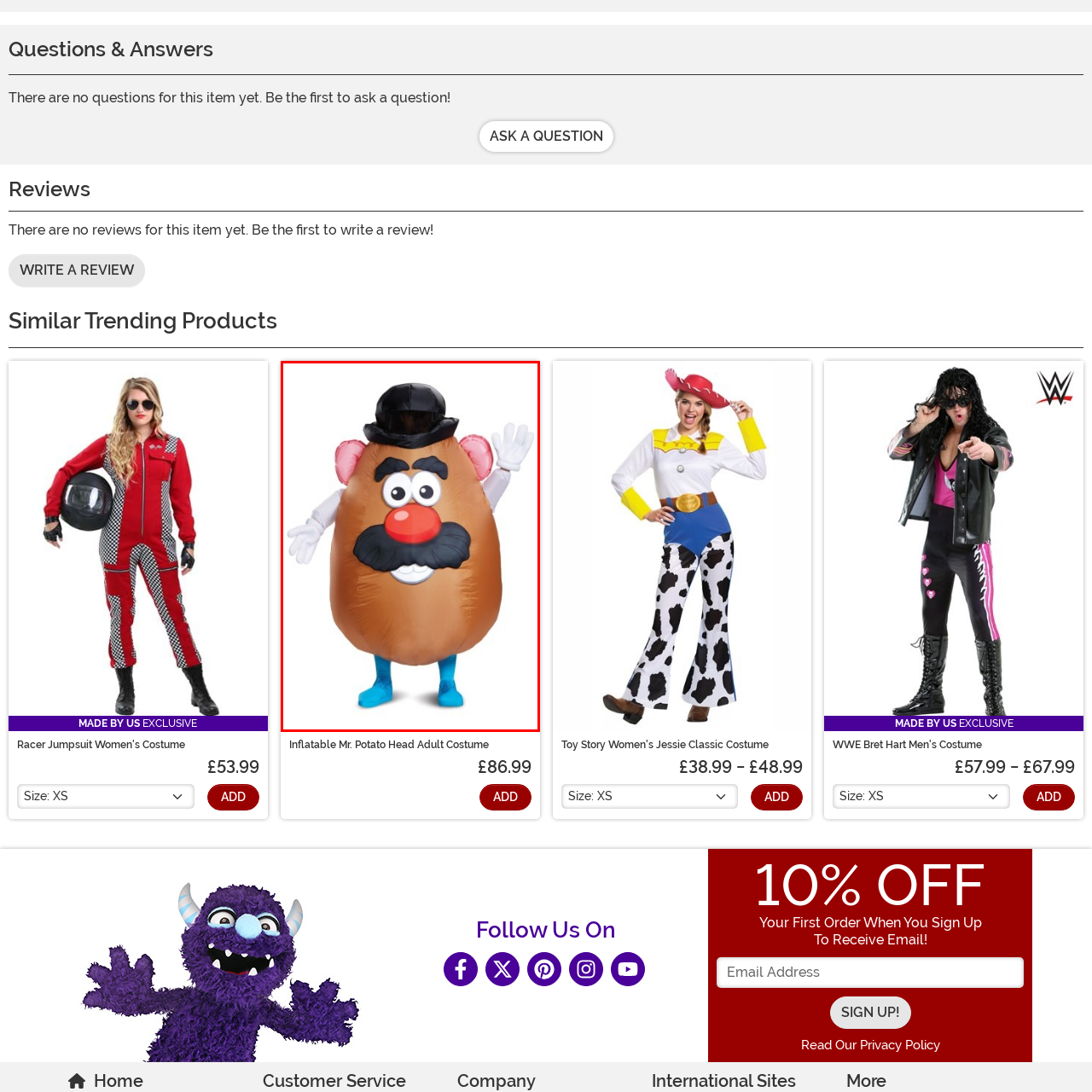Generate a thorough description of the part of the image enclosed by the red boundary.

The image showcases a vibrant and playful inflatable costume designed to resemble the iconic character, Mr. Potato Head. The costume features a round, brown body that mimics the shape of a potato, complete with a cheerful face, characterized by large, expressive eyes, a prominent red nose, and a classic mustache. Adorning the top is a shiny black bowler hat, adding a touch of whimsy to the overall appearance. The character’s arms are designed as white gloves, and the costume is finished with bright blue feet, enhancing its fun and colorful aesthetic. This eye-catching outfit is perfect for costume parties or Halloween, celebrating the beloved toy character in a lively manner.